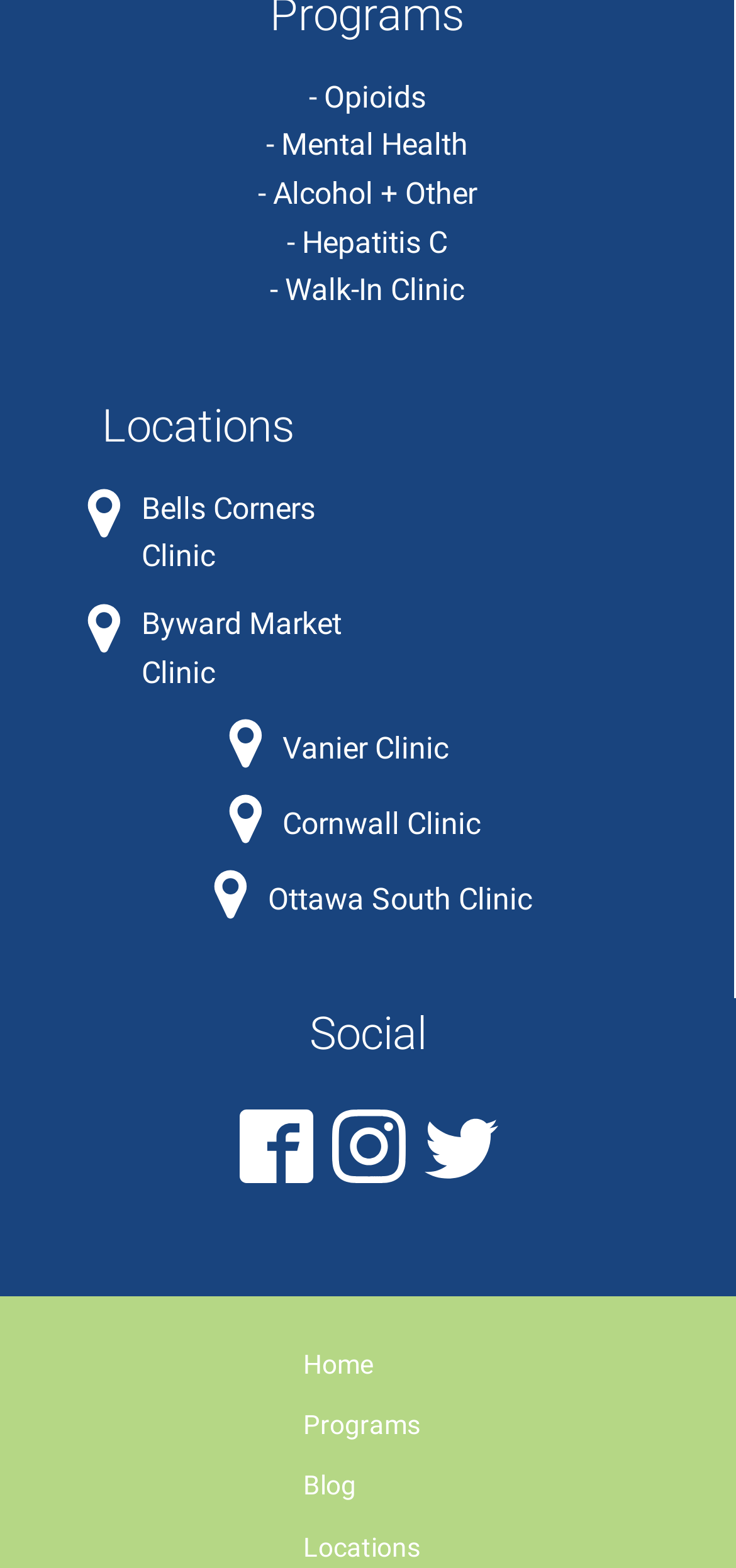Identify the bounding box coordinates of the element that should be clicked to fulfill this task: "Go to LinkedIn page". The coordinates should be provided as four float numbers between 0 and 1, i.e., [left, top, right, bottom].

None